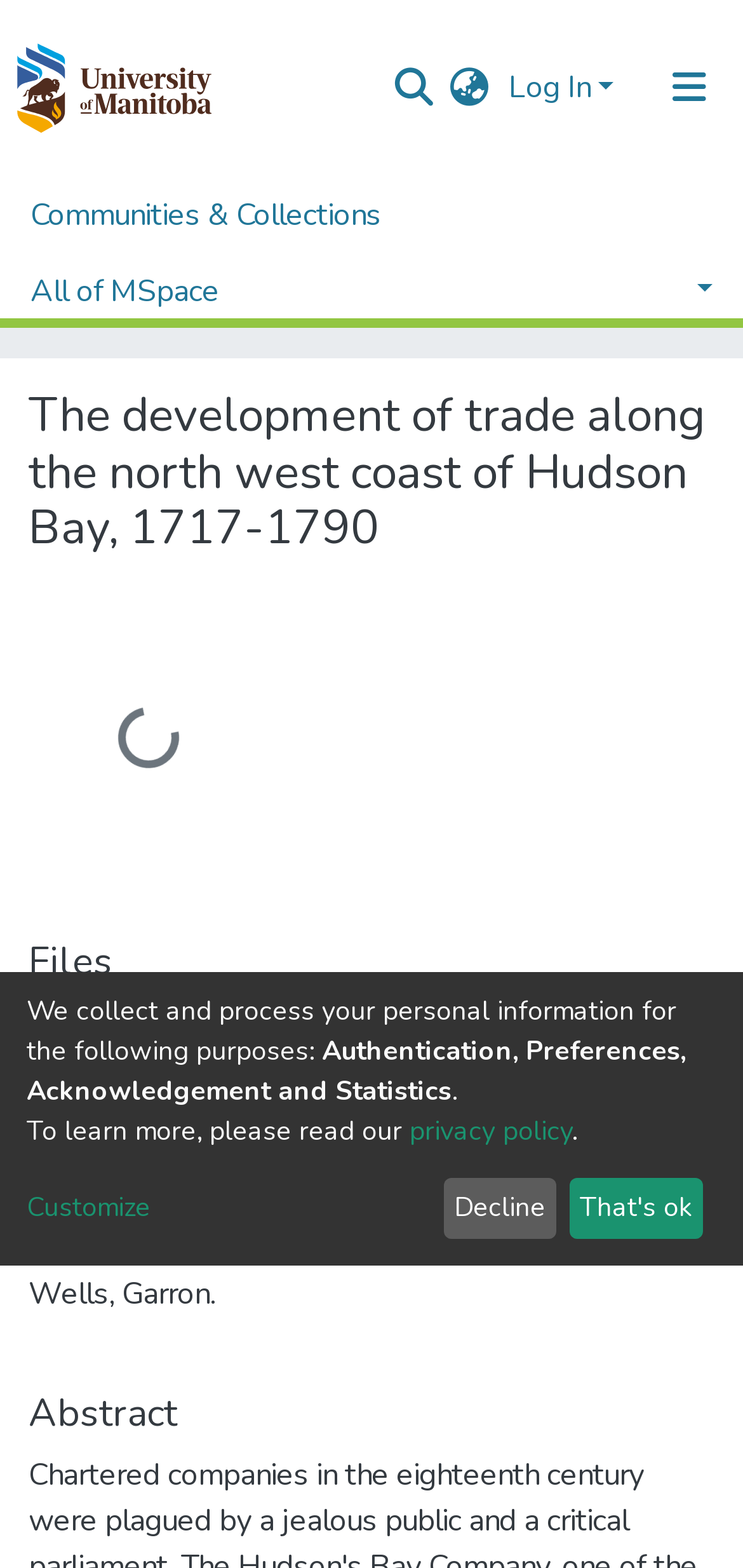Please identify the bounding box coordinates of the clickable area that will allow you to execute the instruction: "View Communities & Collections".

[0.041, 0.113, 0.513, 0.162]